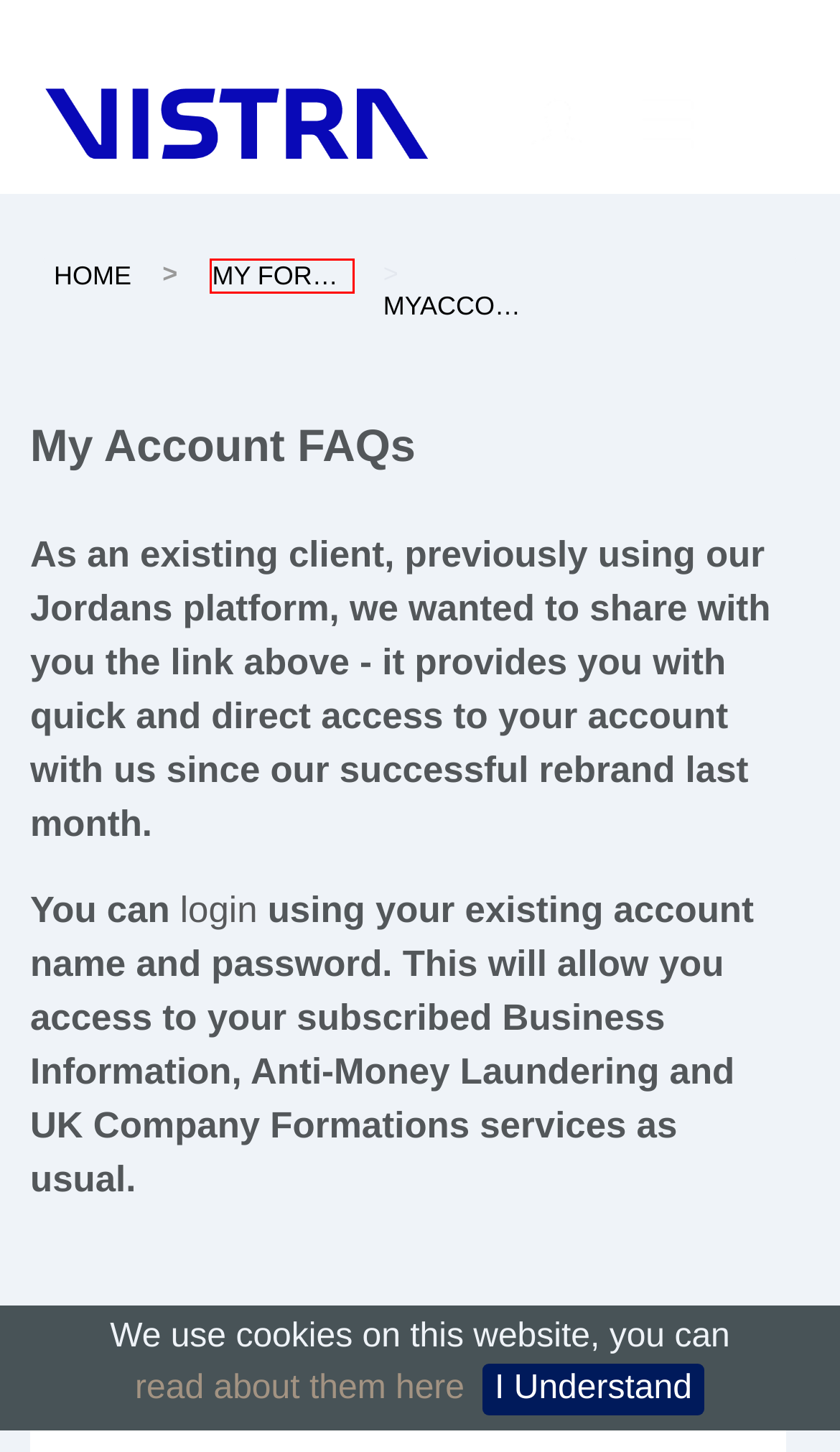Look at the screenshot of a webpage where a red rectangle bounding box is present. Choose the webpage description that best describes the new webpage after clicking the element inside the red bounding box. Here are the candidates:
A. Modern Slavery Statement | Vistra
B. My Formations updates
C. Login
D. UK Limited Company Formation Searches & Business Information
E. GDPR Compliance | Vistra
F. Privacy Notice | Vistra
G. Legal Notice | Vistra
H. Security | Vistra

B